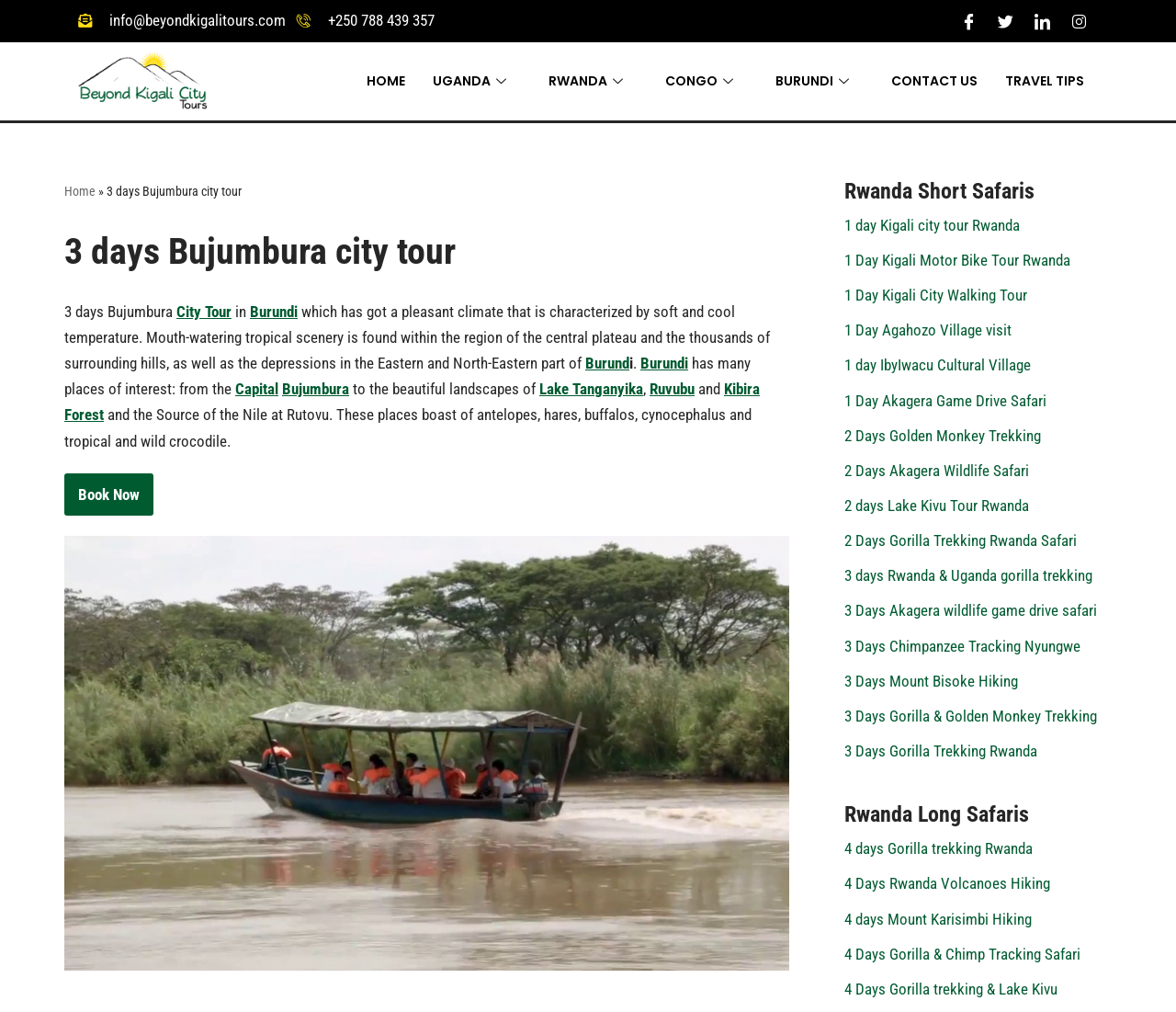Construct a comprehensive description capturing every detail on the webpage.

This webpage is about a 3-day Bujumbura city tour in Burundi, offered by Beyond Kigali City Tours. At the top of the page, there is a navigation menu with links to "HOME", "UGANDA", "RWANDA", "CONGO", "BURUNDI", "CONTACT US", and "TRAVEL TIPS". Below the navigation menu, there is a heading that reads "3 days Bujumbura city tour" and a brief description of Burundi's pleasant climate and tropical scenery.

To the right of the heading, there is an image related to the tour. Below the image, there is a paragraph of text that describes the tour, mentioning places of interest such as the capital city, Lake Tanganyika, Ruvubu, and Kibira Forest. The text also mentions the wildlife that can be found in these areas, including antelopes, hares, buffalos, and crocodiles.

On the right side of the page, there is a section titled "Rwanda Short Safaris" with links to various tour options, including 1-day and 2-day tours, as well as longer safaris. Below this section, there is another section titled "Rwanda Long Safaris" with links to 4-day tour options.

At the bottom of the page, there are links to the company's social media profiles, including Facebook, Twitter, LinkedIn, and Instagram. There is also a link to the company's contact information, including an email address and phone number.